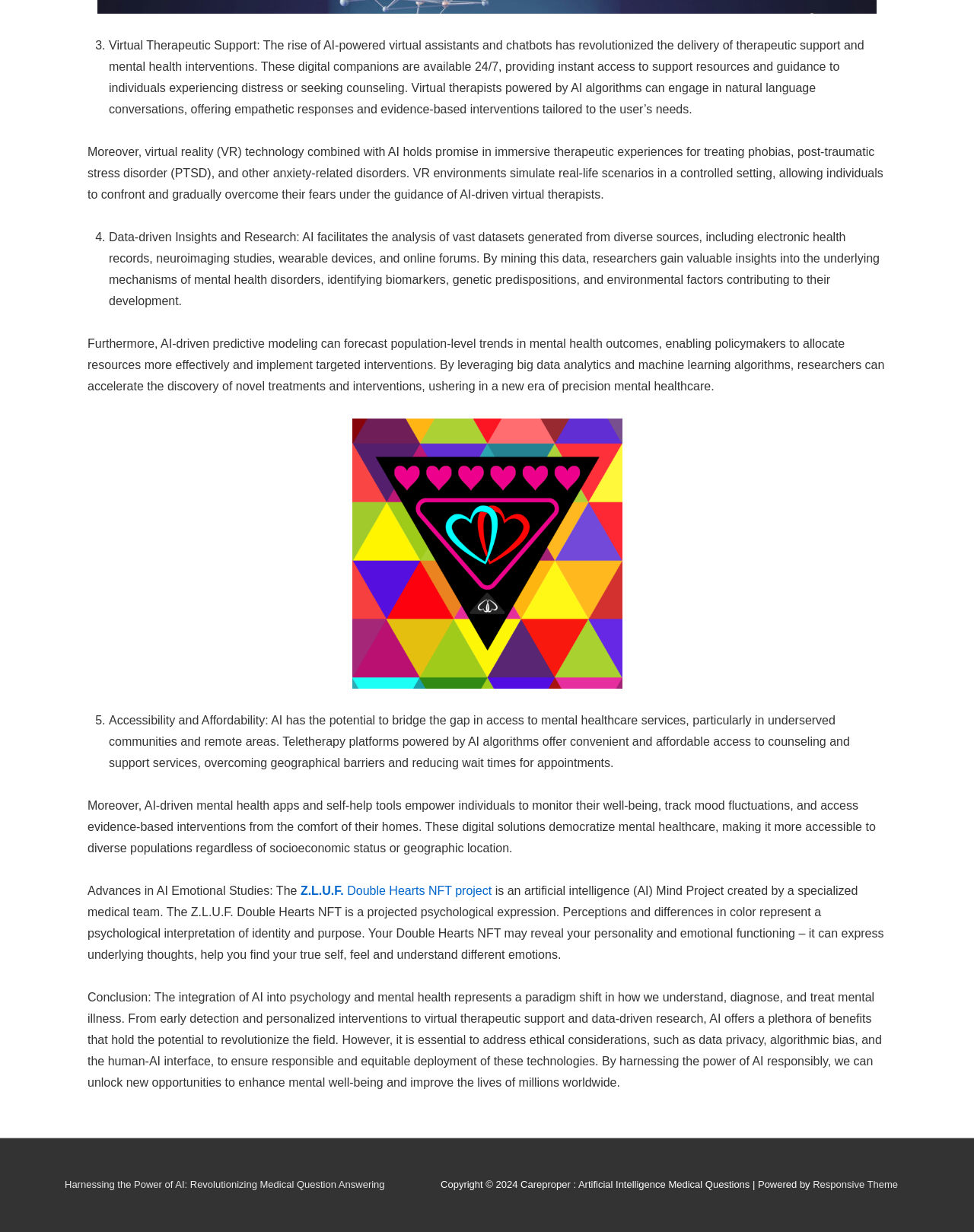Extract the bounding box coordinates for the UI element described as: "Z.L.U.F. Double Hearts NFT project".

[0.308, 0.718, 0.505, 0.728]